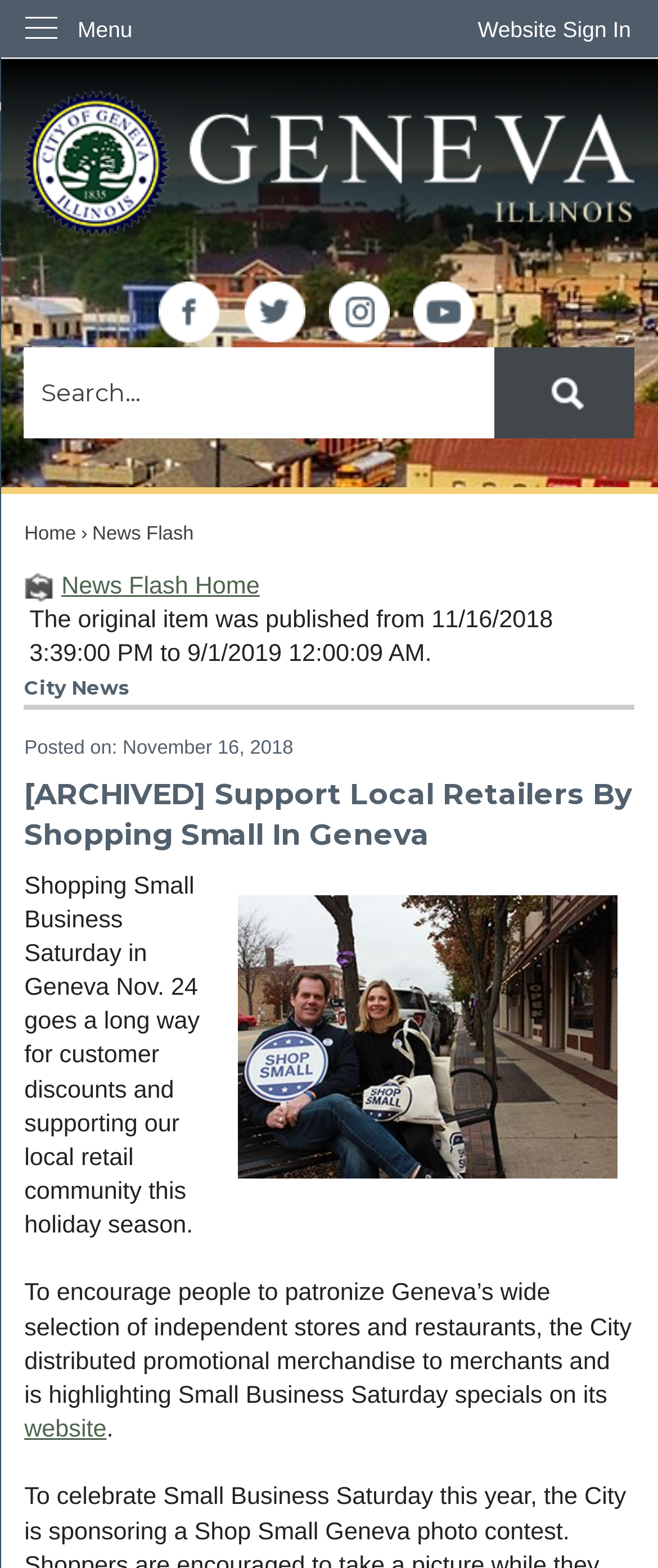Determine the bounding box for the described HTML element: "Website Sign In". Ensure the coordinates are four float numbers between 0 and 1 in the format [left, top, right, bottom].

[0.685, 0.0, 1.0, 0.038]